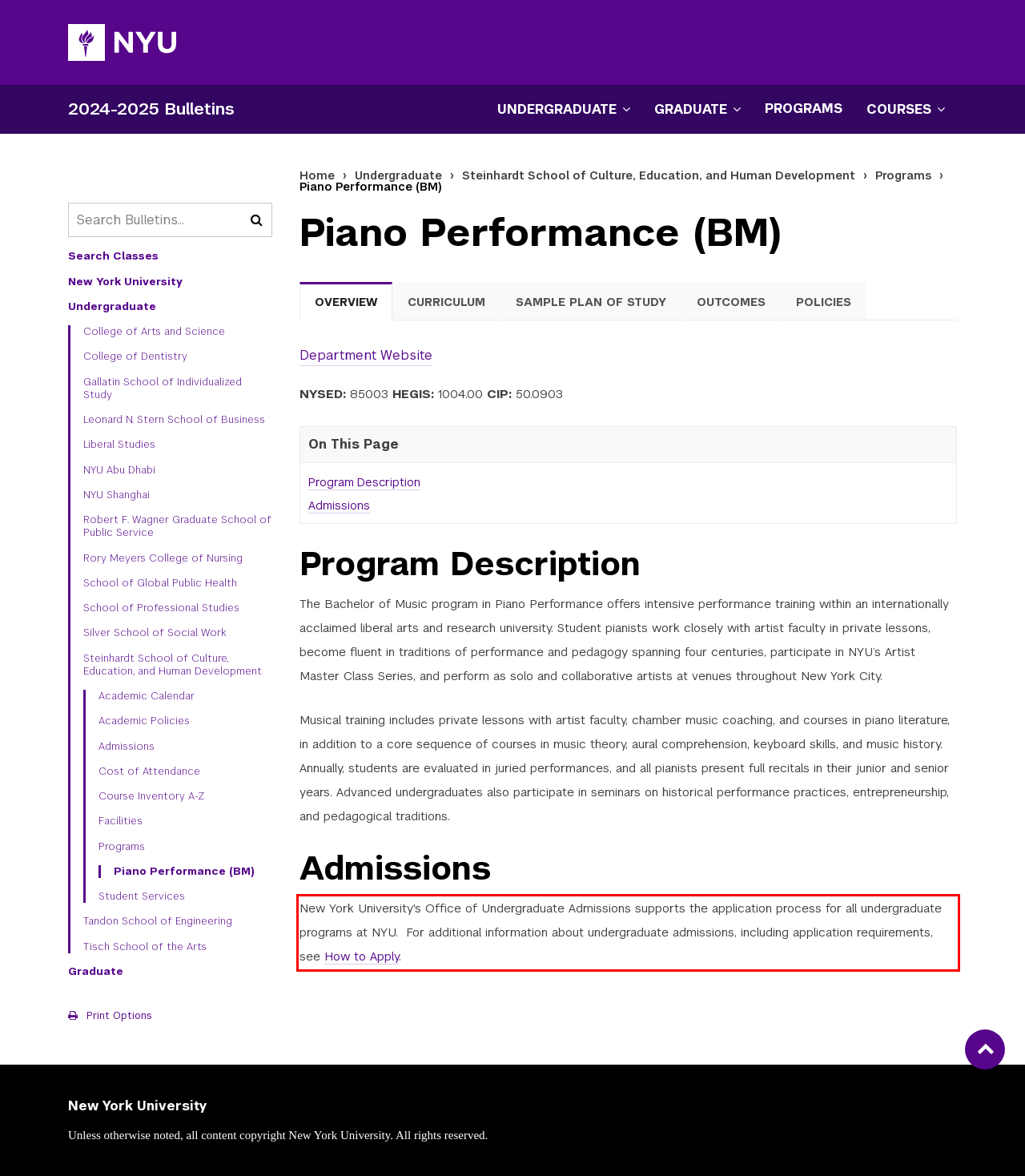Given a screenshot of a webpage, locate the red bounding box and extract the text it encloses.

New York University's Office of Undergraduate Admissions supports the application process for all undergraduate programs at NYU. For additional information about undergraduate admissions, including application requirements, see How to Apply.